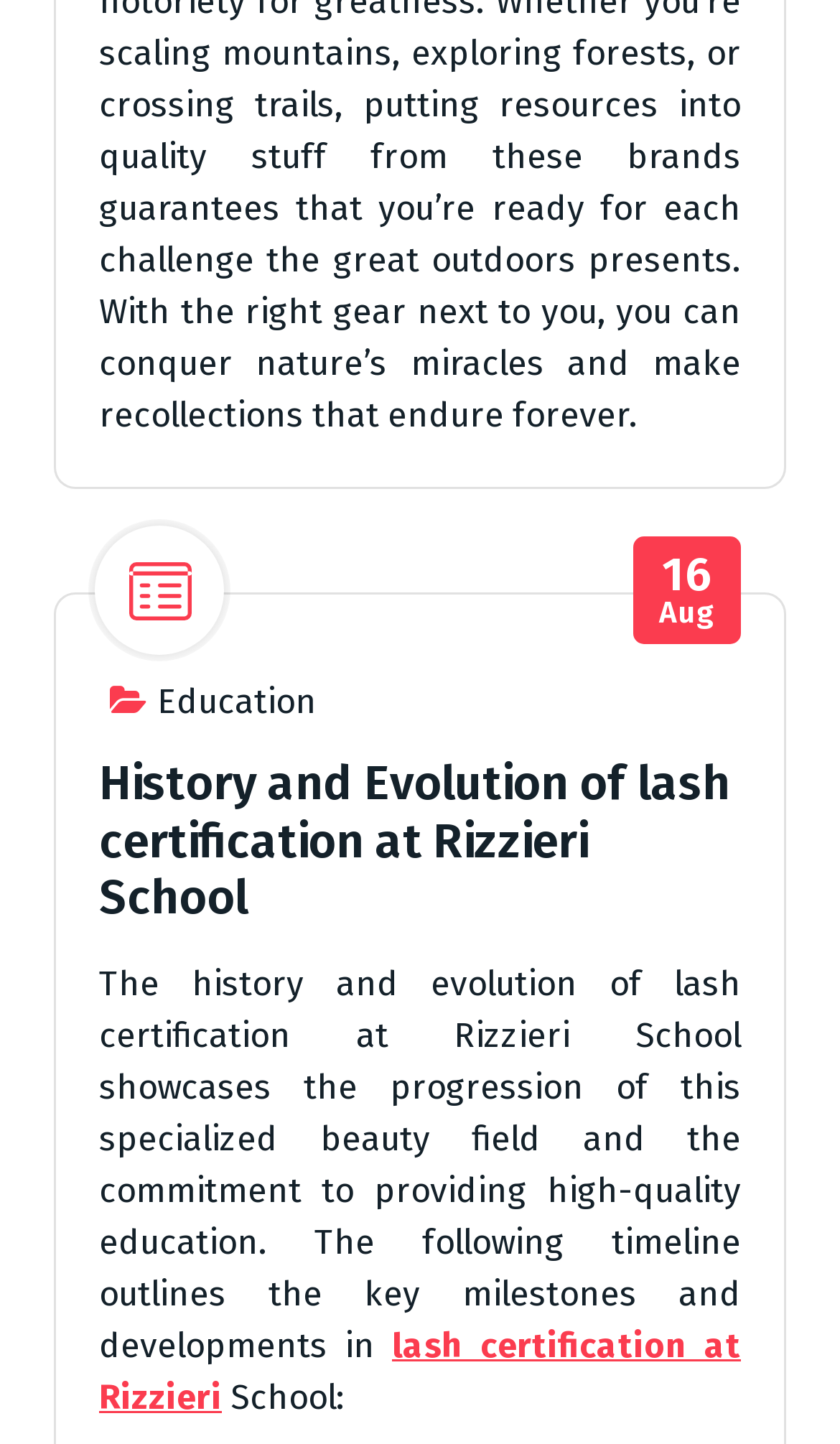Identify the bounding box for the described UI element: "Videos".

None